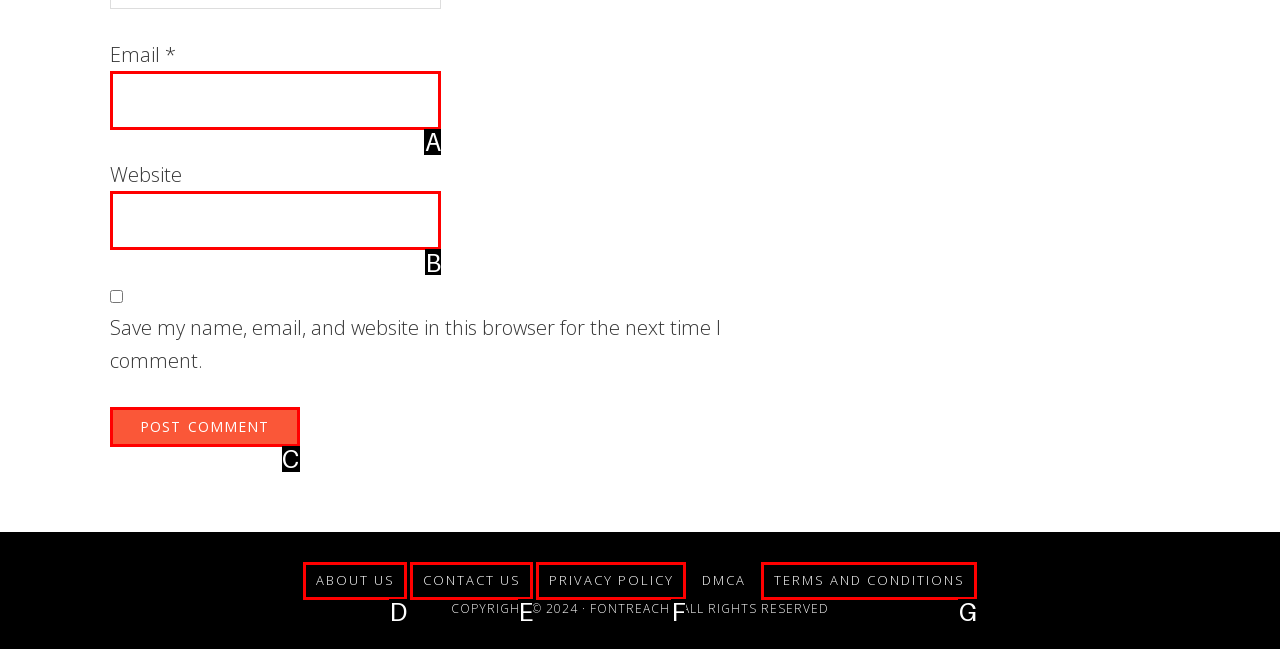Determine which HTML element best suits the description: name="submit" value="Post Comment". Reply with the letter of the matching option.

C